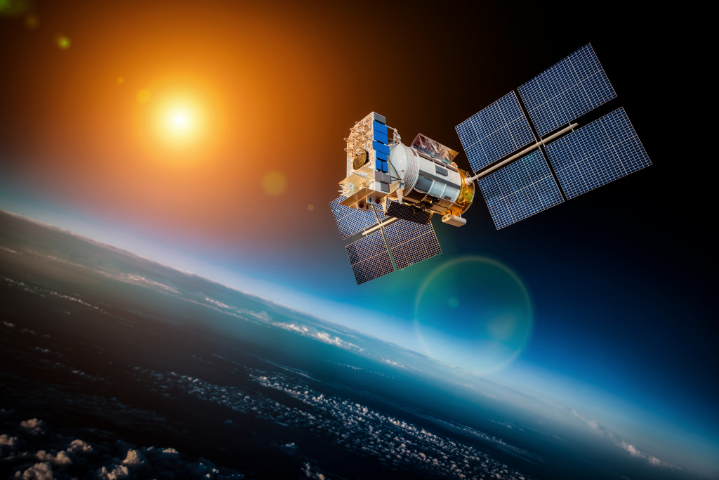What is the source of the warm glow in the image?
Using the image as a reference, deliver a detailed and thorough answer to the question.

The warm glow in the image is cast by the setting sun, which enhances the technological elegance of the spacecraft while highlighting the beauty of the Earth from above. This is evident from the vibrant colors of the sunset in the image.